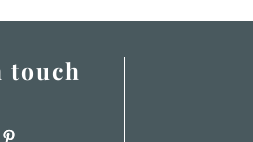Use a single word or phrase to answer the question:
What is the purpose of the text element?

To prompt visitors to reach out